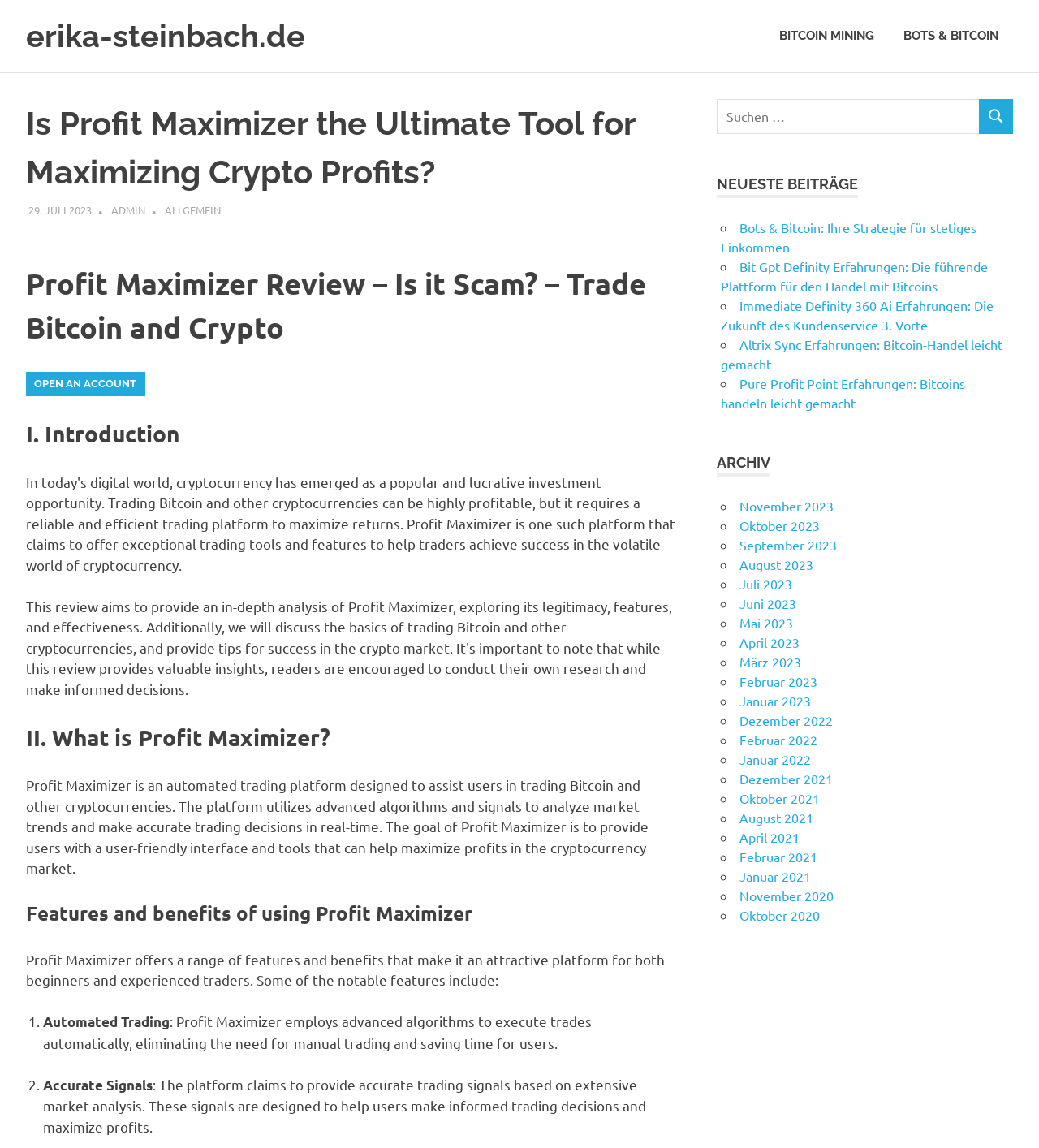Generate the text of the webpage's primary heading.

Is Profit Maximizer the Ultimate Tool for Maximizing Crypto Profits?